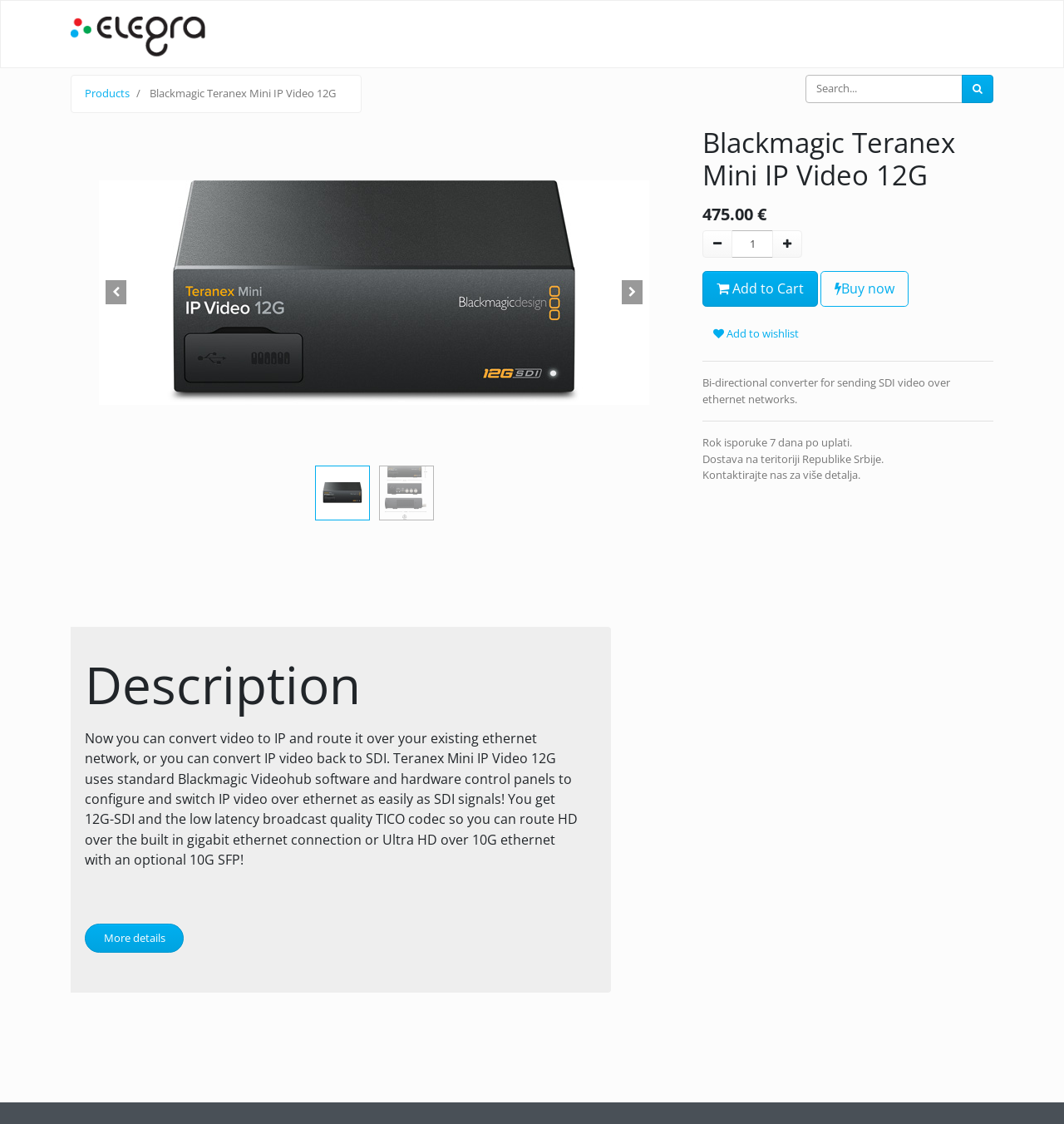What is the function of the Teranex Mini IP Video 12G?
Answer the question in as much detail as possible.

I found the function by reading the StaticText element with the text 'Bi-directional converter for sending SDI video over ethernet networks.' which is located below the product name and above the separator element.